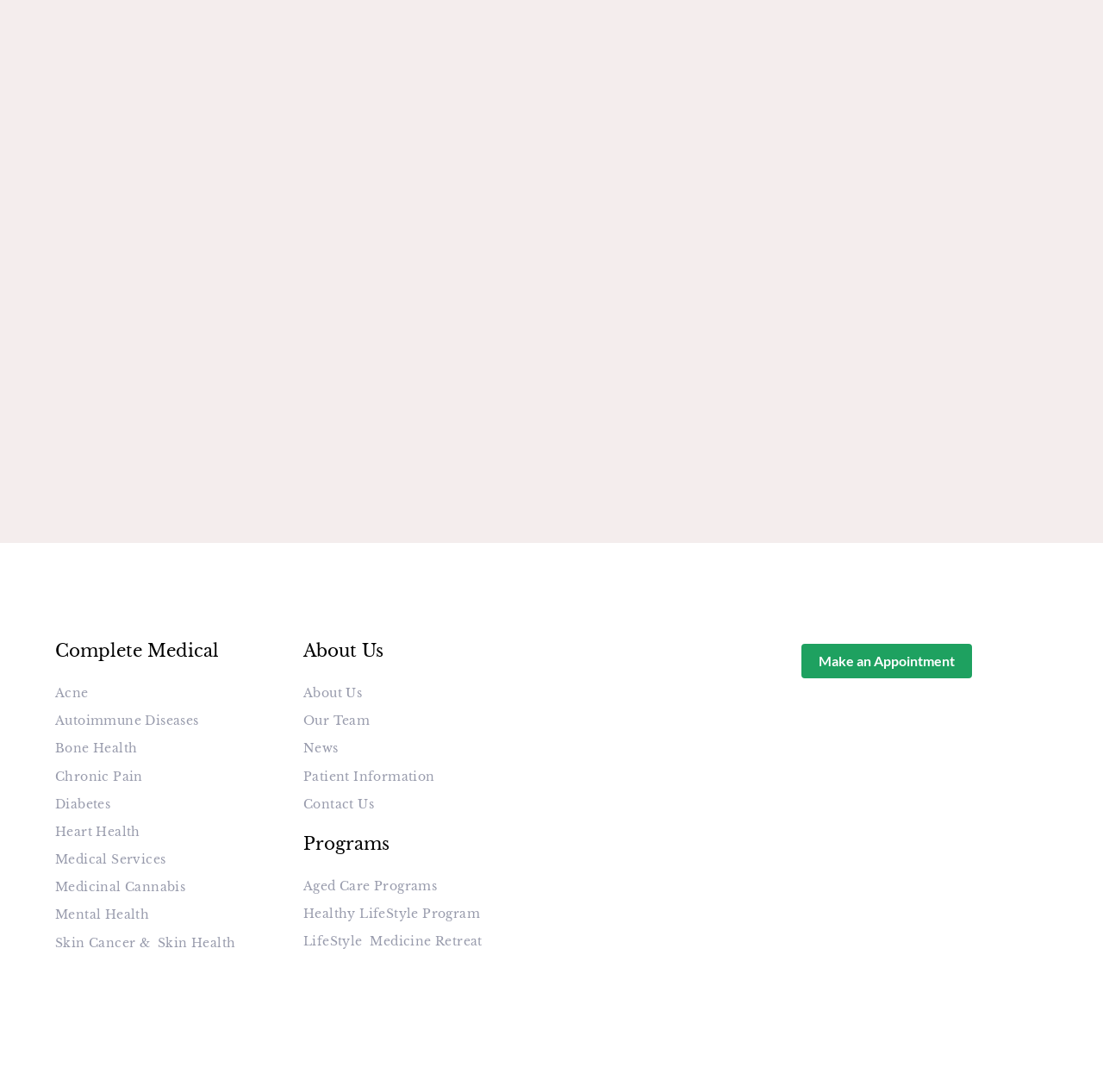Please provide the bounding box coordinate of the region that matches the element description: 02 4384 7200. Coordinates should be in the format (top-left x, top-left y, bottom-right x, bottom-right y) and all values should be between 0 and 1.

[0.05, 0.15, 0.117, 0.164]